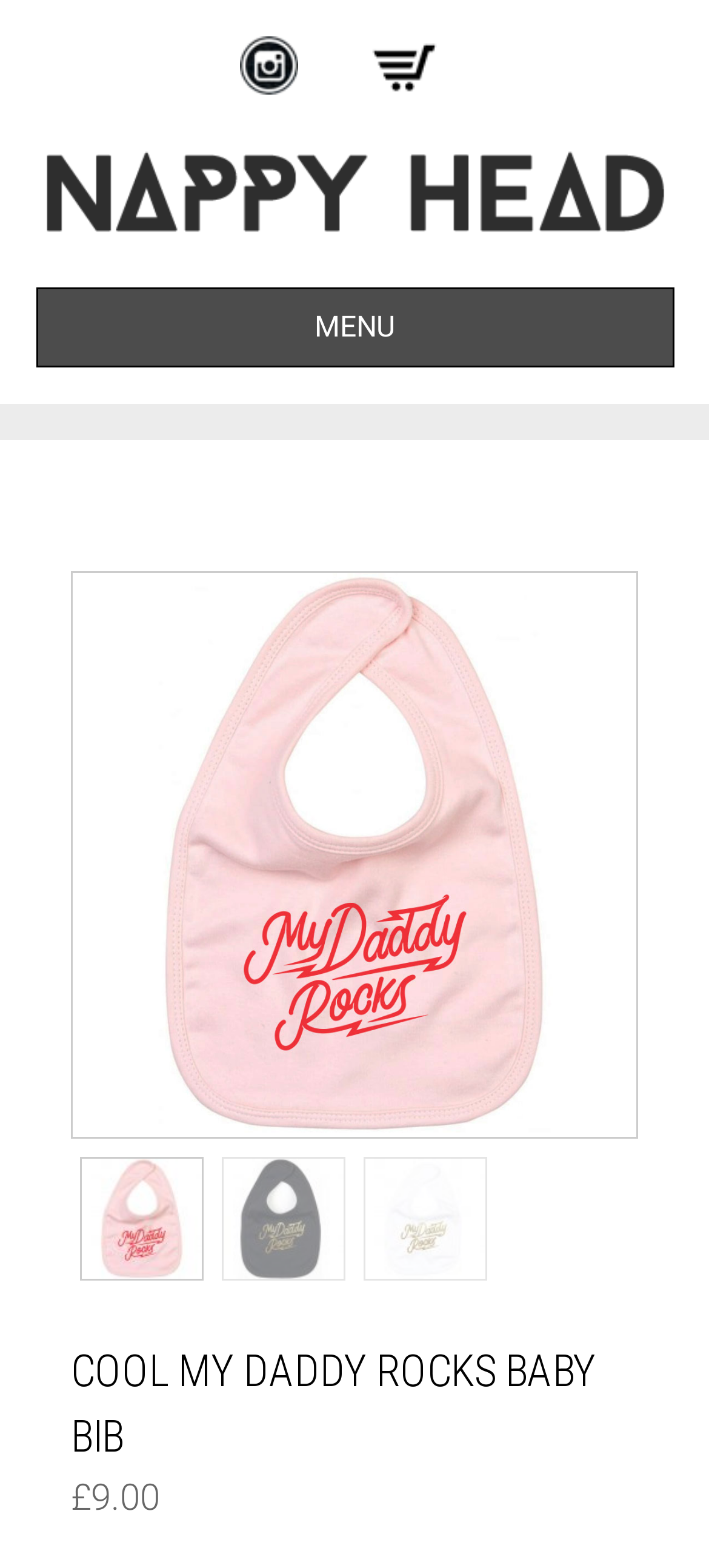Create a detailed narrative of the webpage’s visual and textual elements.

This webpage is about a baby bib with a "My Daddy Rocks" slogan. At the top, there are three links: "Instagram" and "Shopping Cart" on the right, and "Nappy Head Baby Clothes" on the left. Each link has a corresponding image. Below these links, there is a "MENU" button that expands to reveal a primary menu.

The main content of the page is focused on the "Funny My Daddy Rocks Baby Bib" product. There is a large image of the bib, which takes up most of the page. Below the image, there is a heading that reads "COOL MY DADDY ROCKS BABY BIB". Underneath the heading, there is a price listed as "£9.00". 

On the right side of the page, there are three smaller images, likely showcasing different views or designs of the baby bib.